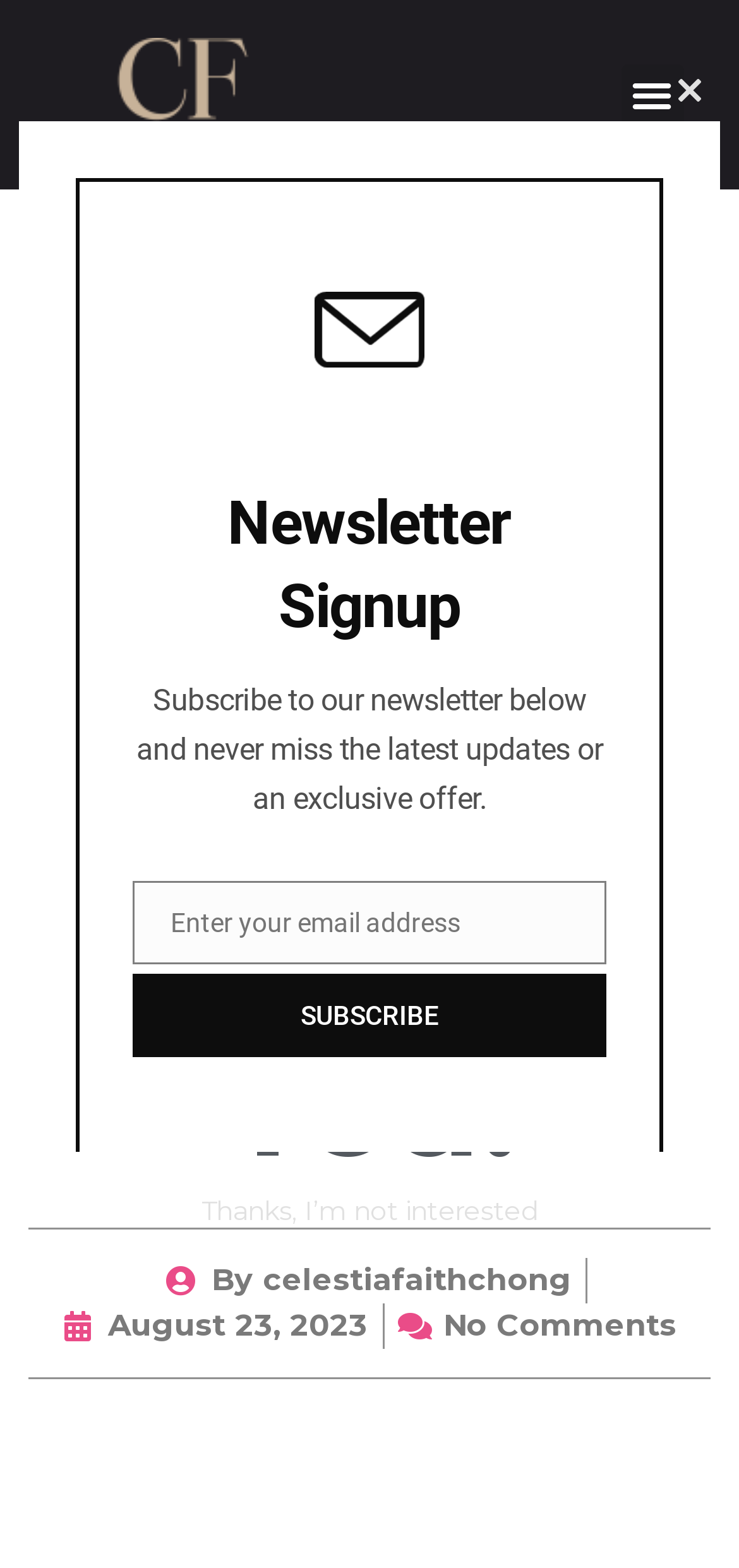Please locate the bounding box coordinates of the element that should be clicked to achieve the given instruction: "Subscribe to the newsletter".

[0.179, 0.621, 0.821, 0.674]